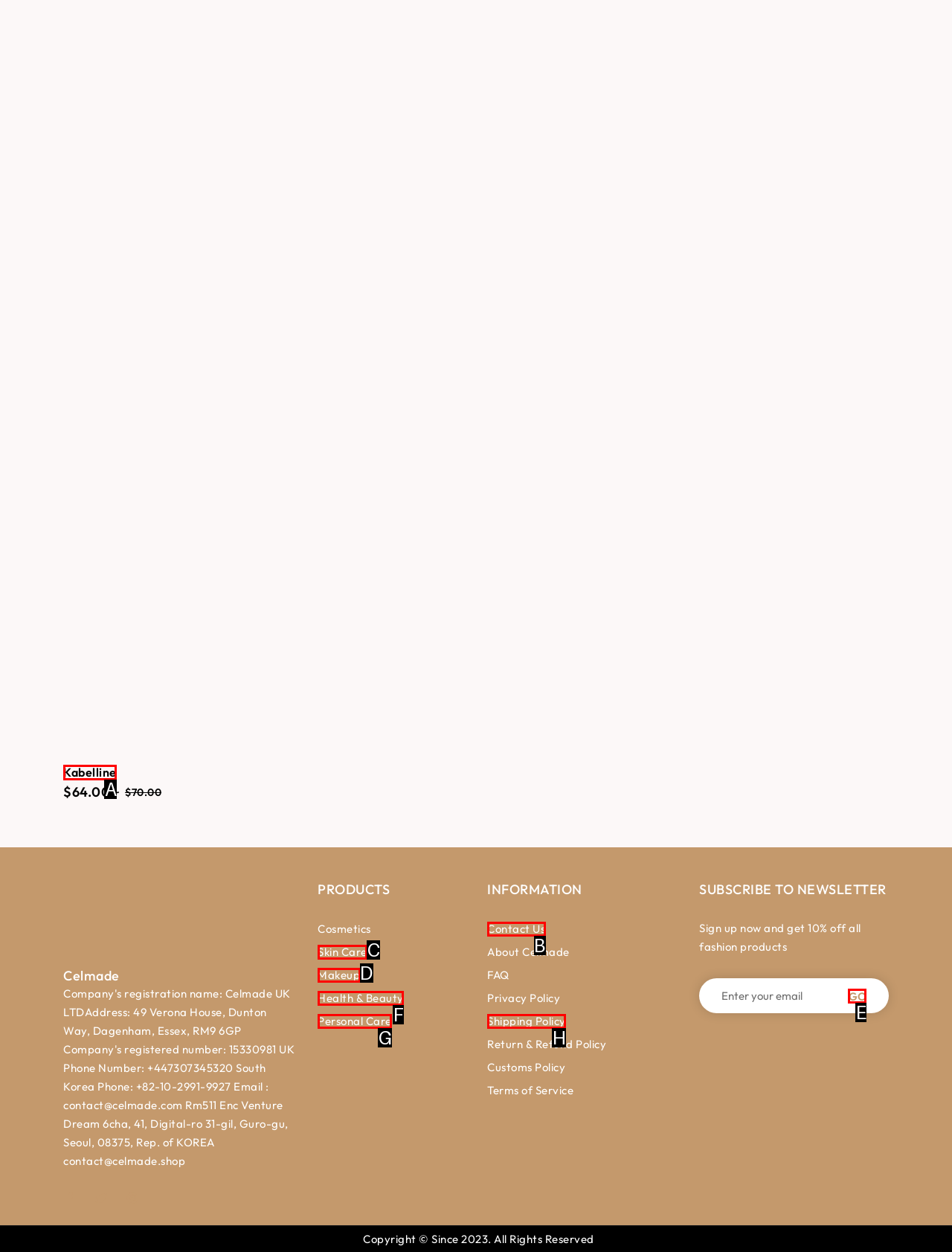Choose the letter of the element that should be clicked to complete the task: Click on GO
Answer with the letter from the possible choices.

E